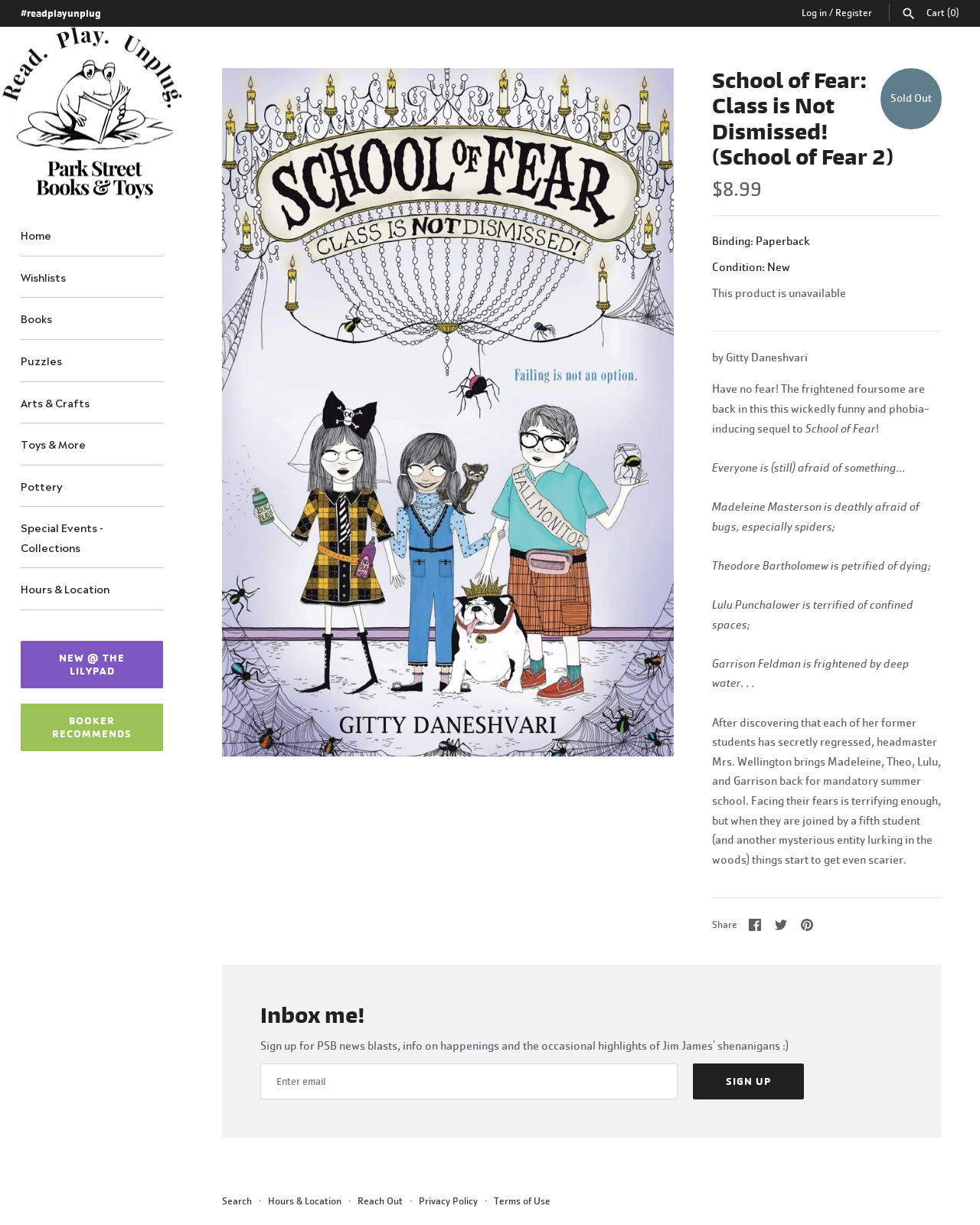Please answer the following query using a single word or phrase: 
What is the name of the bookstore?

Park Street Books & Toys